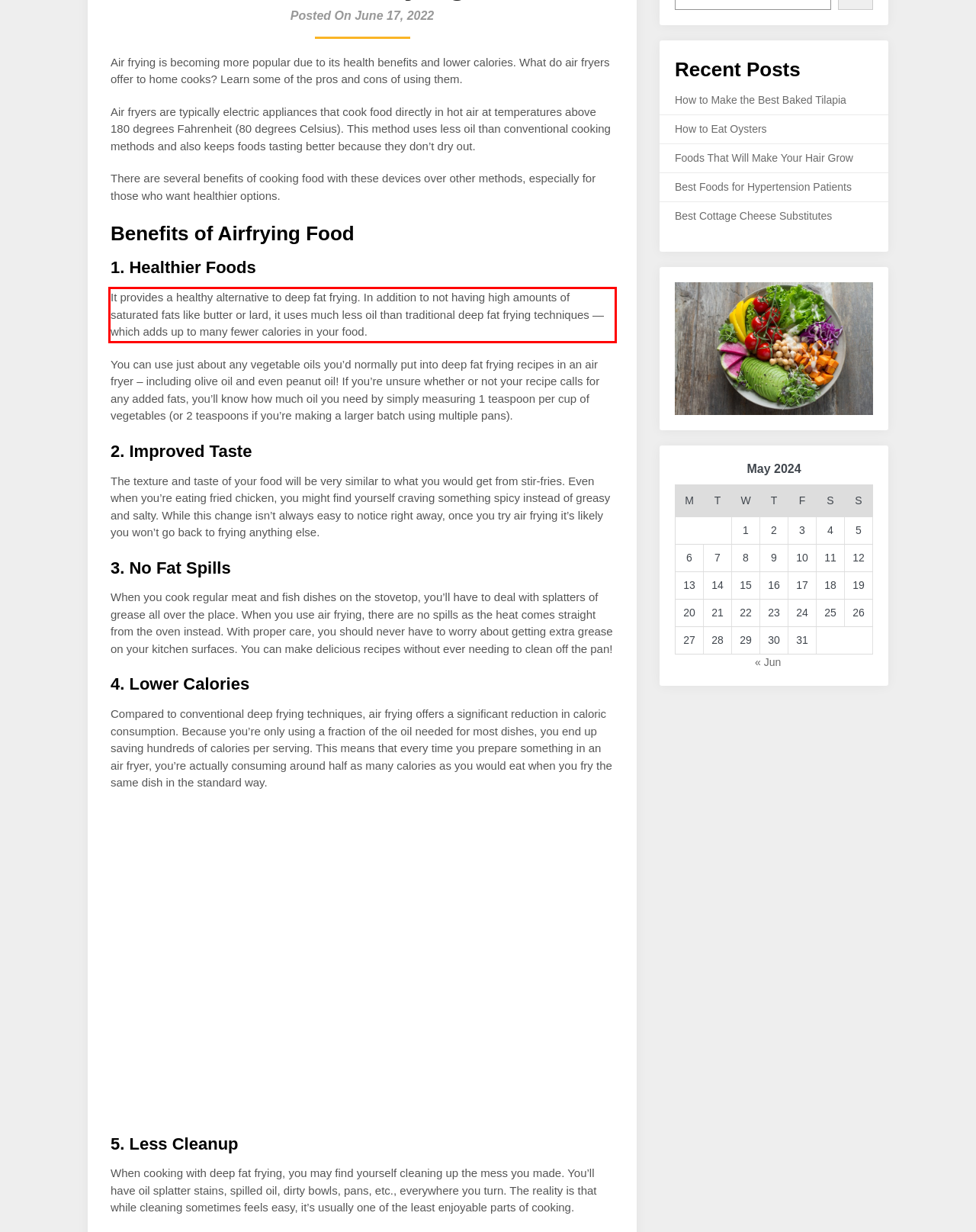Please look at the screenshot provided and find the red bounding box. Extract the text content contained within this bounding box.

It provides a healthy alternative to deep fat frying. In addition to not having high amounts of saturated fats like butter or lard, it uses much less oil than traditional deep fat frying techniques — which adds up to many fewer calories in your food.